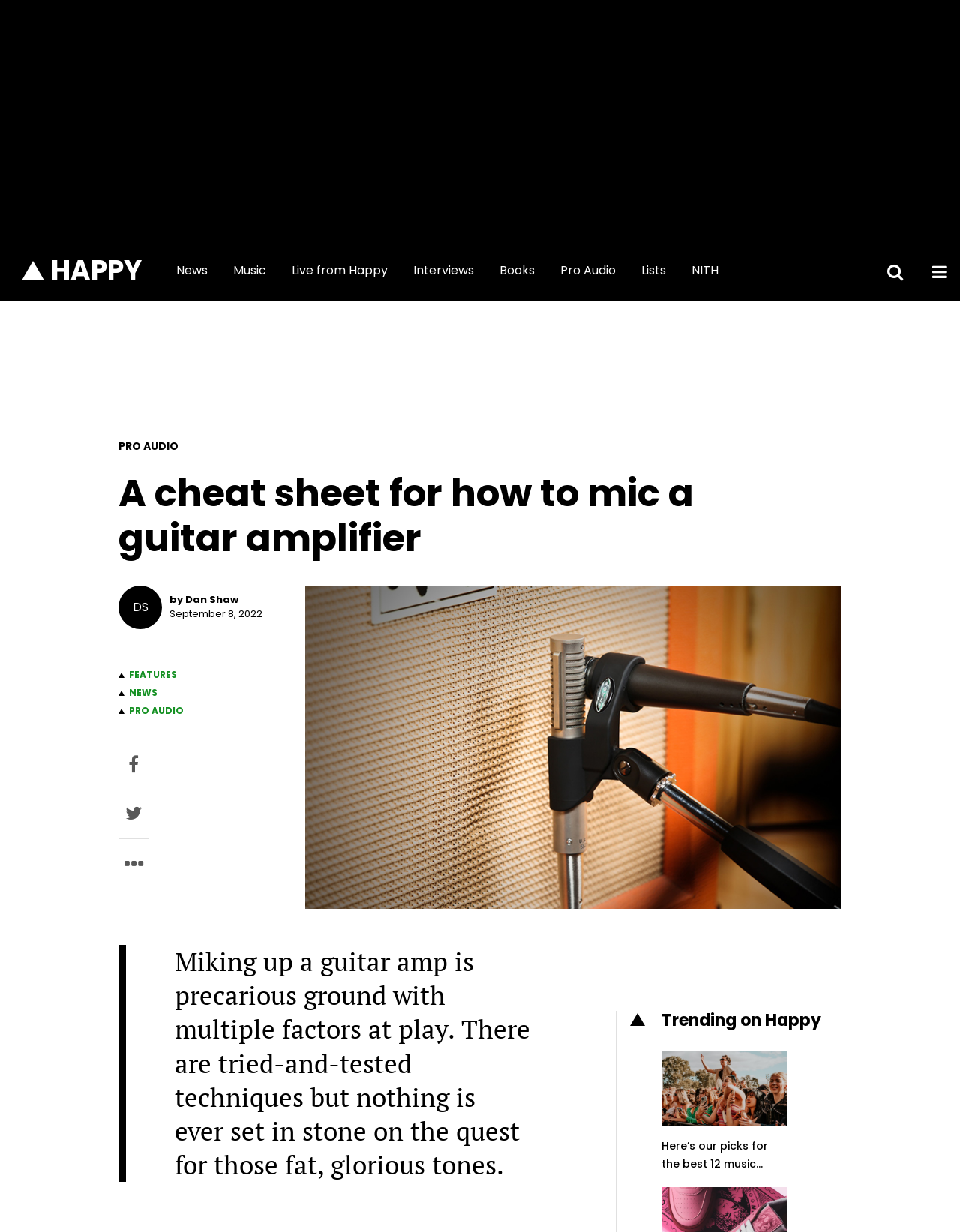Answer this question in one word or a short phrase: What is the category of the article?

PRO AUDIO